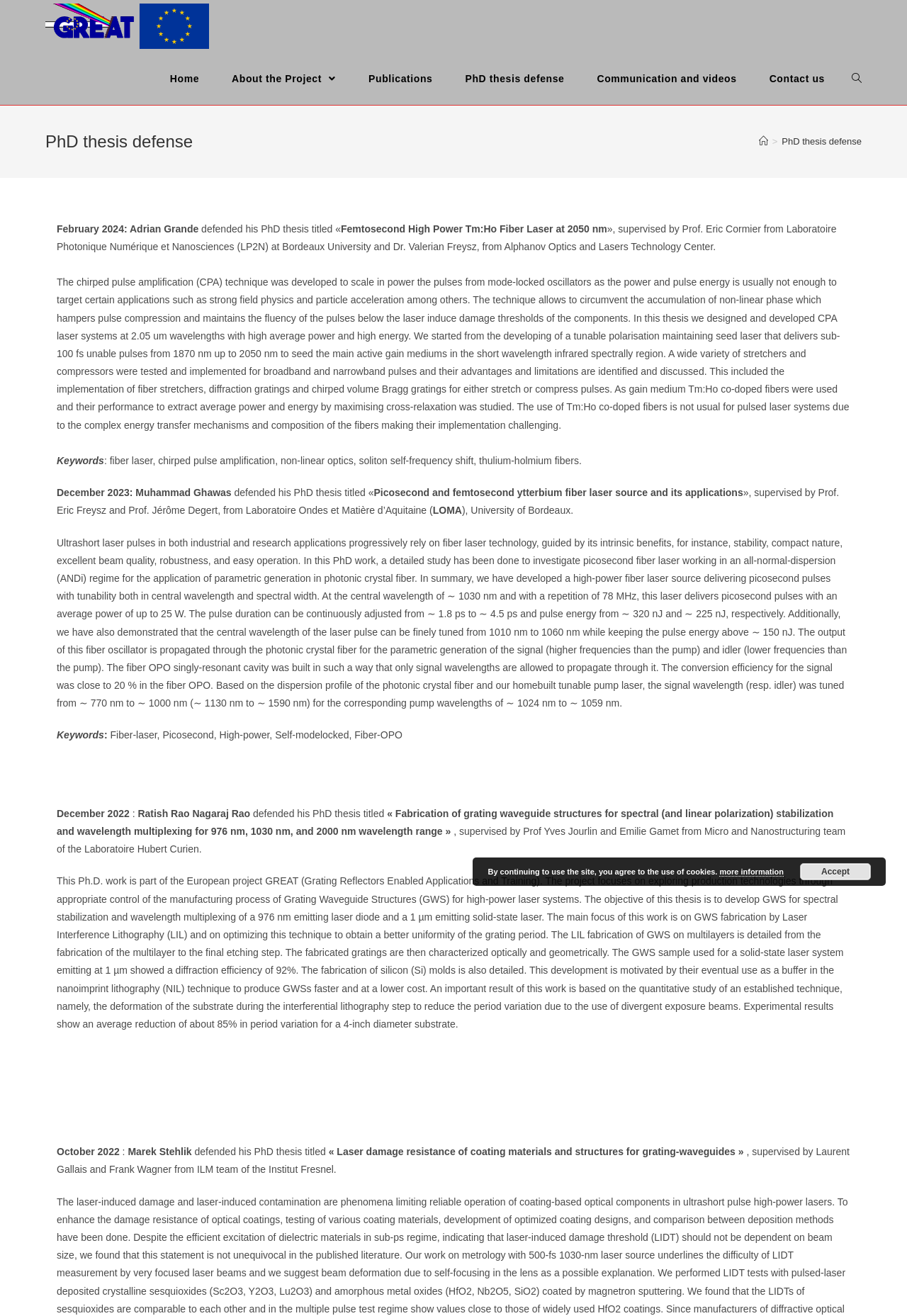Describe all significant elements and features of the webpage.

This webpage is about PhD thesis defenses, specifically from the ITN-GREAT project. At the top, there is a navigation menu with links to "Home", "About the Project", "Publications", "PhD thesis defense", "Communication and videos", "Contact us", and "Search website". Below the navigation menu, there is a header section with a title "PhD thesis defense" and a breadcrumb navigation showing the current page's location.

The main content of the page is a list of PhD thesis defenses, each with a title, a brief description, and keywords. There are four thesis defenses listed, each with a similar format. The first thesis defense is by Adrian Grande, titled "Femtosecond High Power Tm:Ho Fiber Laser at 2050 nm", and it has a detailed description of the thesis work. The second thesis defense is by Muhammad Ghawas, titled "Picosecond and femtosecond ytterbium fiber laser source and its applications". The third thesis defense is by Ratish Rao Nagaraj Rao, titled "Fabrication of grating waveguide structures for spectral (and linear polarization) stabilization and wavelength multiplexing for 976 nm, 1030 nm, and 2000 nm wavelength range". The fourth thesis defense is by Marek Stehlik, titled "Laser damage resistance of coating materials and structures for grating-waveguides".

At the bottom of the page, there is a notice about the use of cookies, with a link to "more information" and an "Accept" button.

There are no images on the page, except for the ITN-GREAT logo at the top. The layout is clean and organized, with clear headings and concise text.